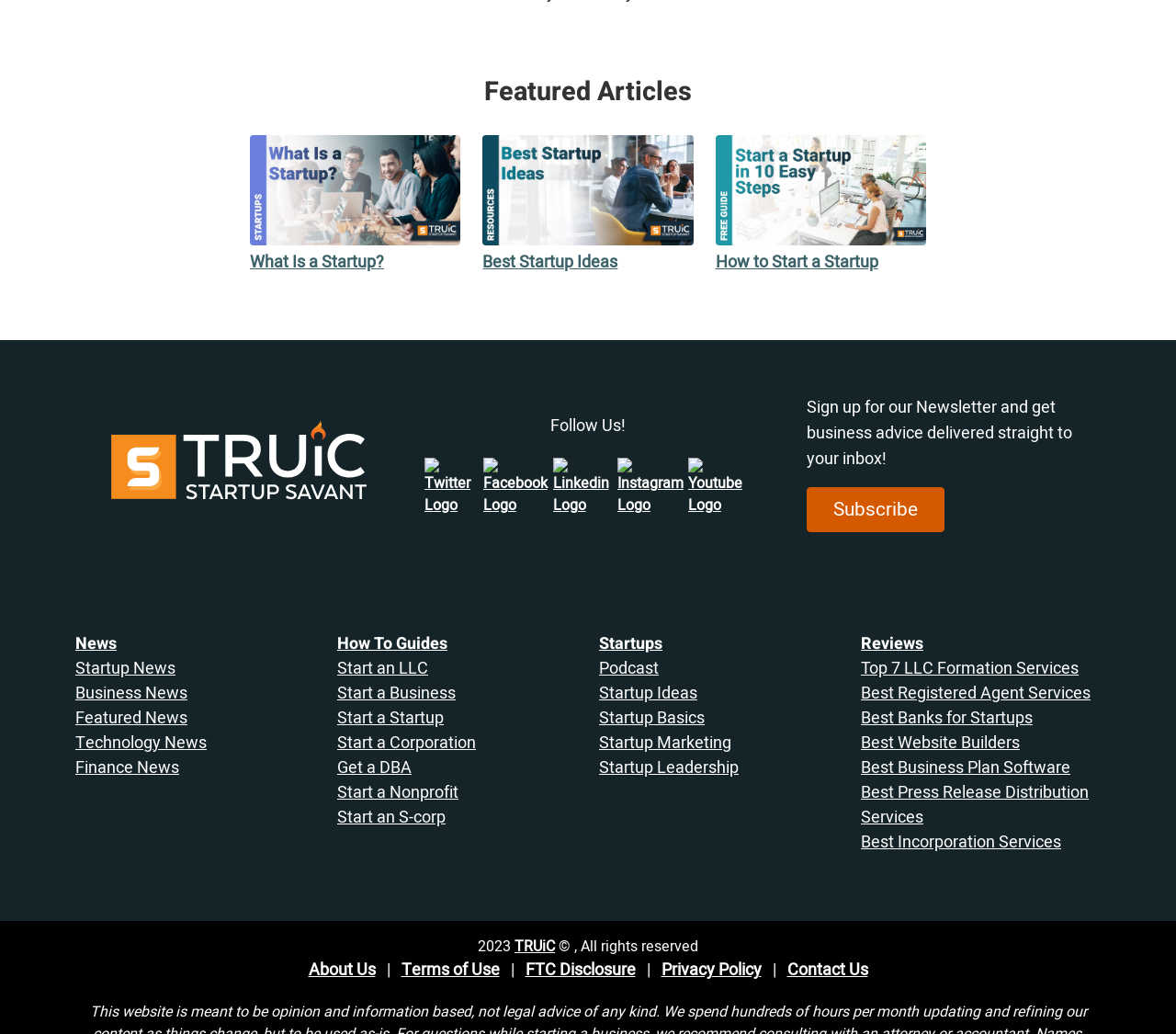What is the main topic of this webpage?
Answer the question with a single word or phrase, referring to the image.

Startups